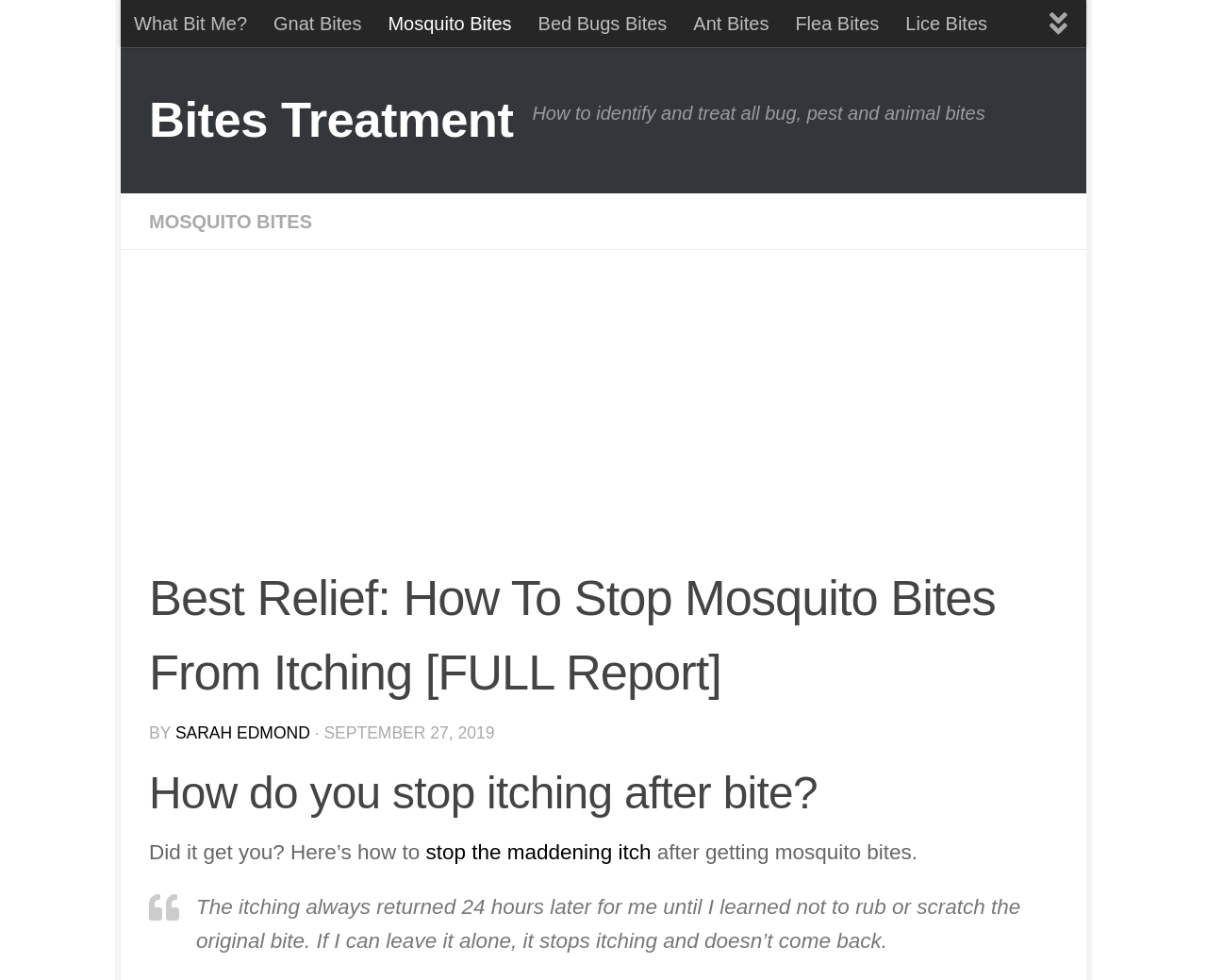Extract the primary heading text from the webpage.

Best Relief: How To Stop Mosquito Bites From Itching [FULL Report]